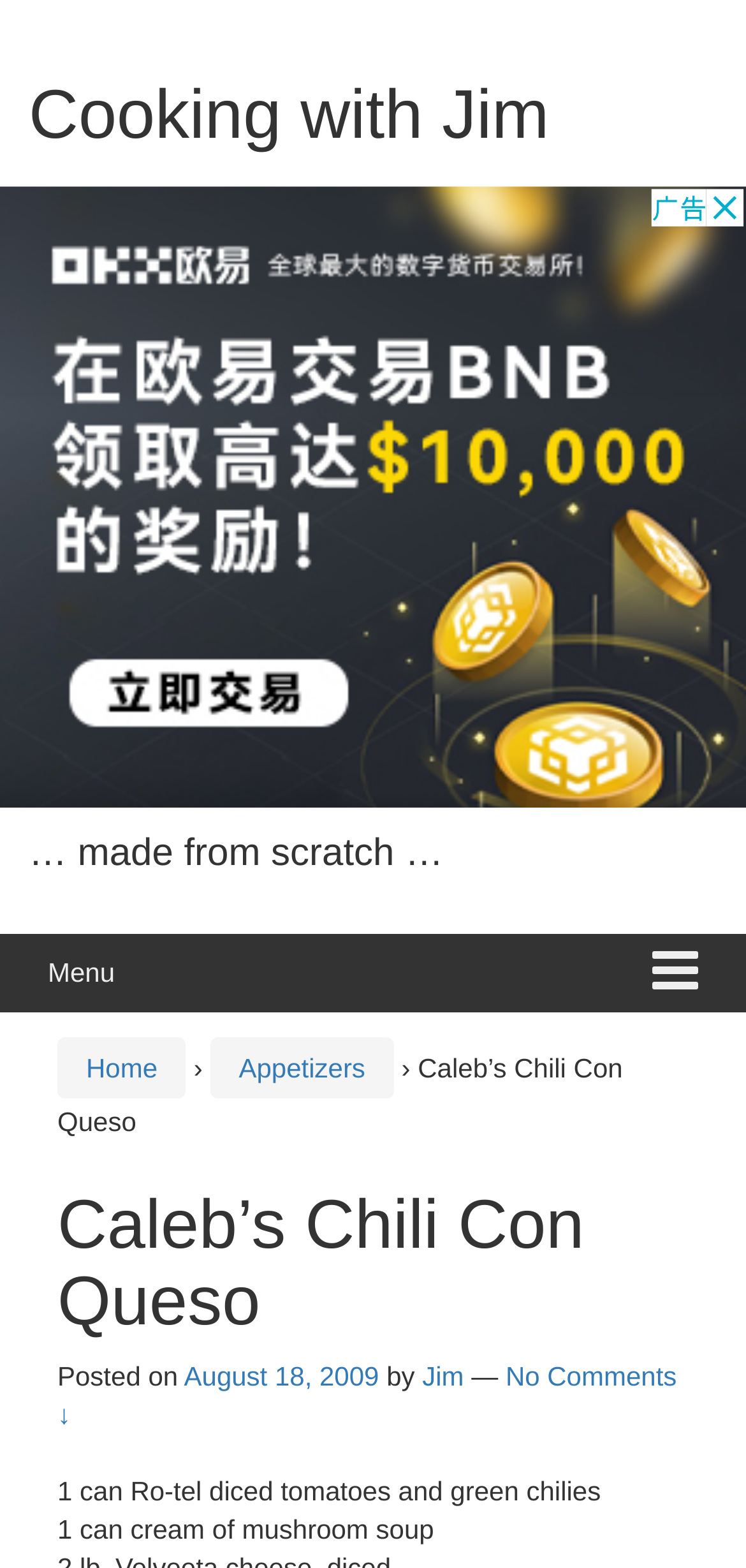What is the category of the recipe?
Give a comprehensive and detailed explanation for the question.

I found the category by looking at the menu section on the top of the webpage, where it says 'Appetizers', which suggests that the recipe belongs to this category.